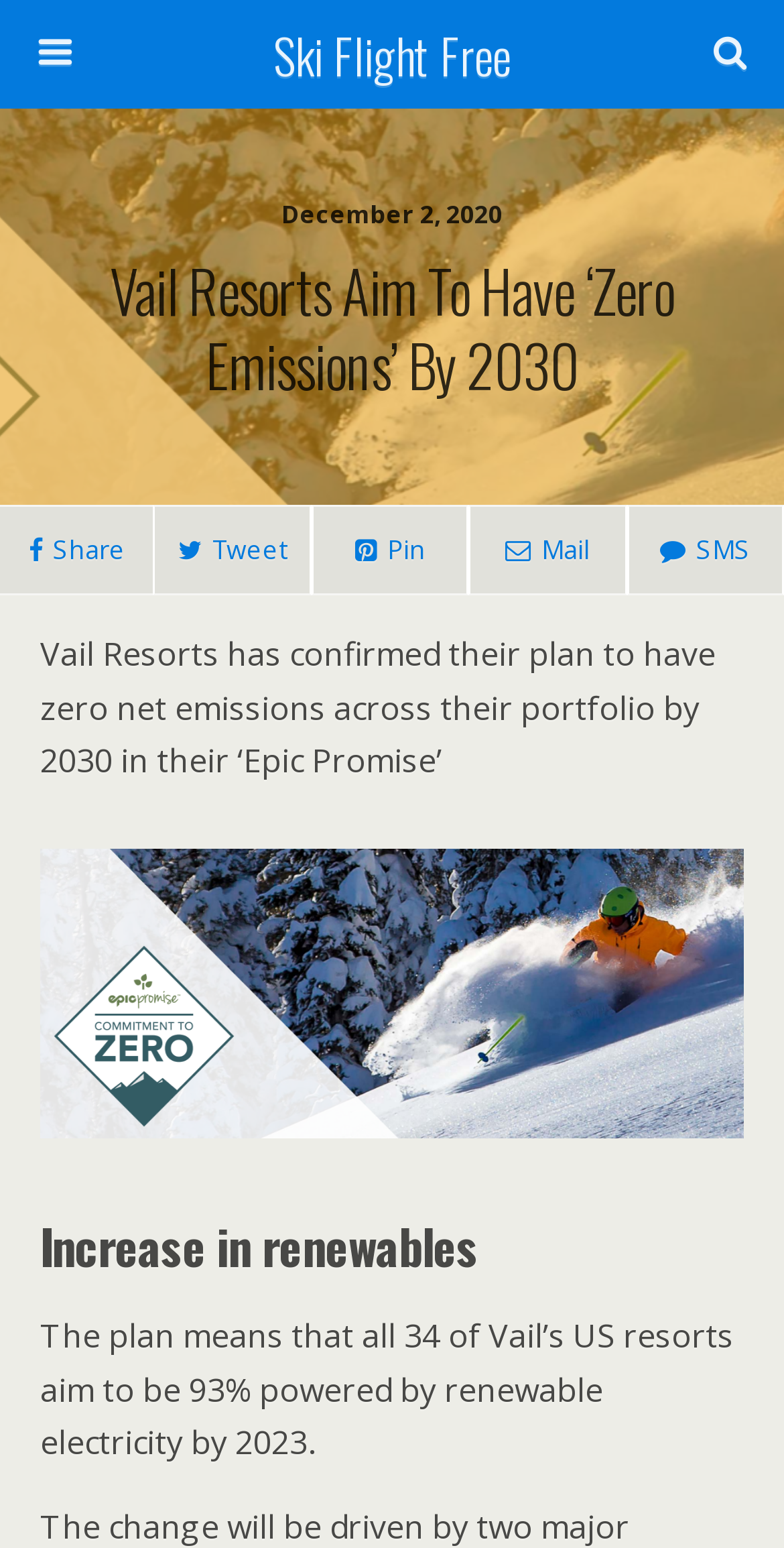What is the goal of Vail Resorts by 2030?
Answer the question using a single word or phrase, according to the image.

Zero emissions